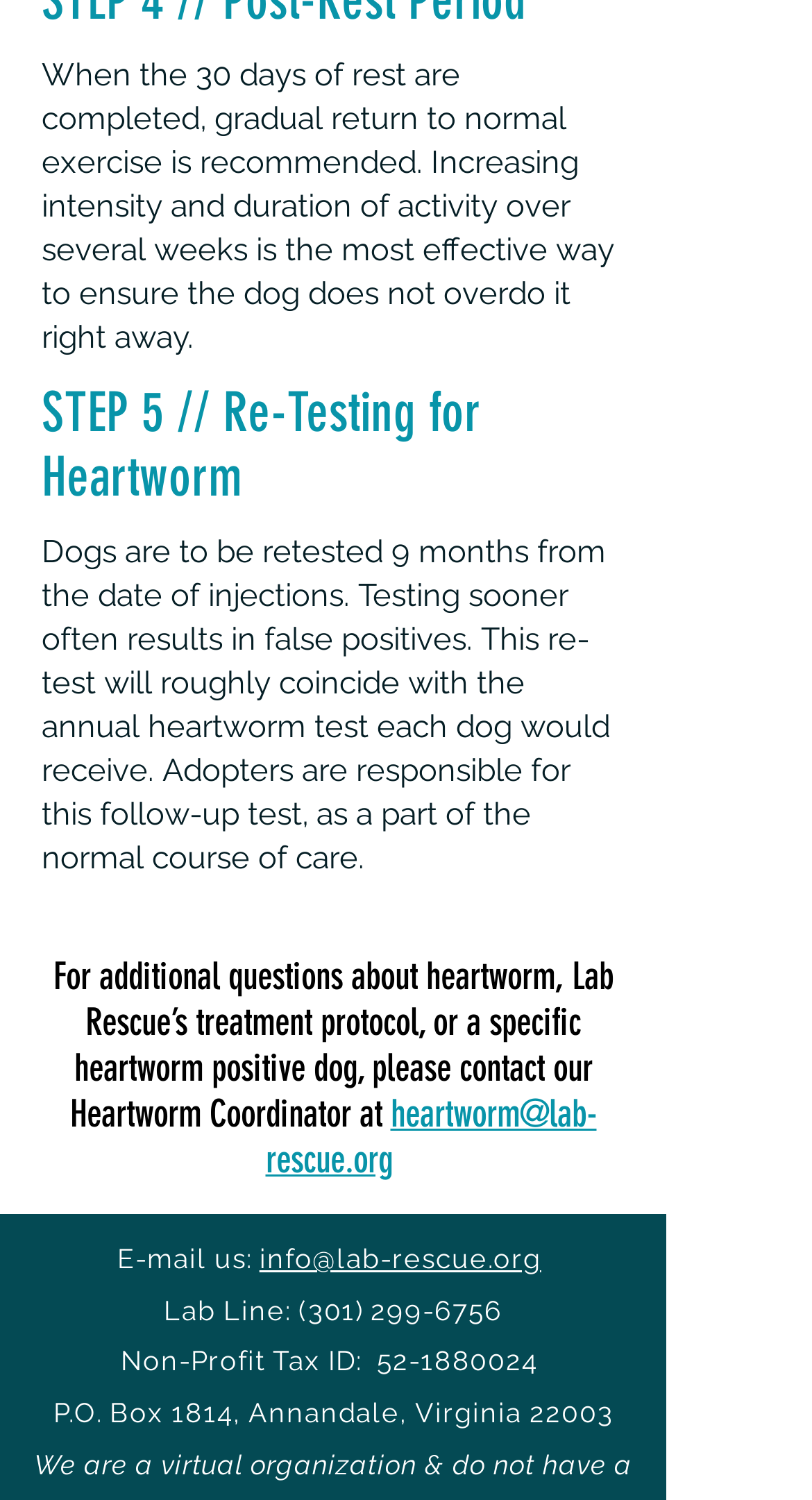What is the Non-Profit Tax ID of Lab Rescue?
Look at the webpage screenshot and answer the question with a detailed explanation.

The text displays the Non-Profit Tax ID '52-1880024' next to the label 'Non-Profit Tax ID:', indicating that this is the tax ID for Lab Rescue.